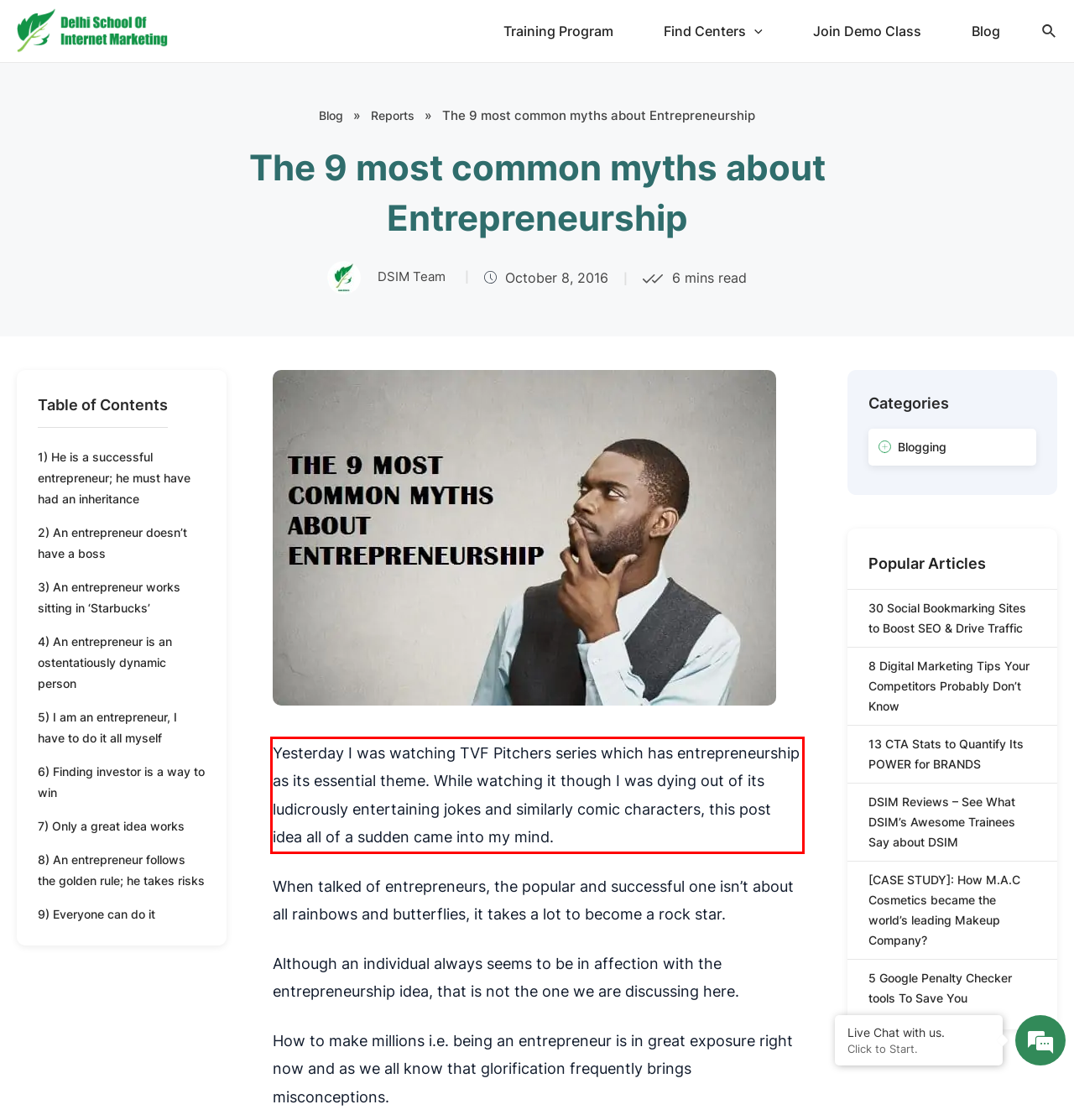You have a screenshot of a webpage with a UI element highlighted by a red bounding box. Use OCR to obtain the text within this highlighted area.

Yesterday I was watching TVF Pitchers series which has entrepreneurship as its essential theme. While watching it though I was dying out of its ludicrously entertaining jokes and similarly comic characters, this post idea all of a sudden came into my mind.